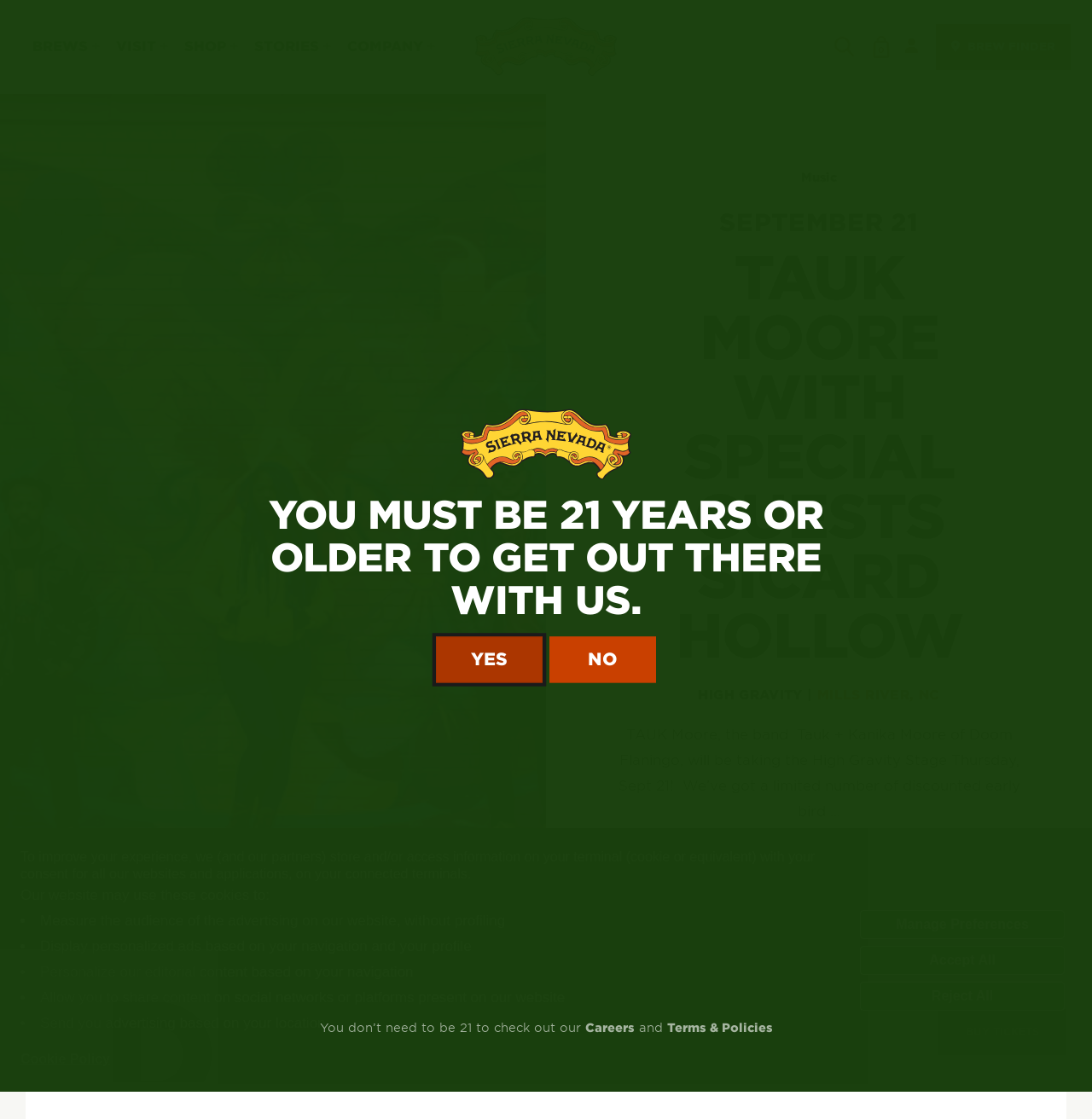What is the location of the High Gravity Stage?
Please analyze the image and answer the question with as much detail as possible.

The webpage displays a static text 'HIGH GRAVITY | MILLS RIVER, NC' which indicates that the High Gravity Stage is located in Mills River, North Carolina.